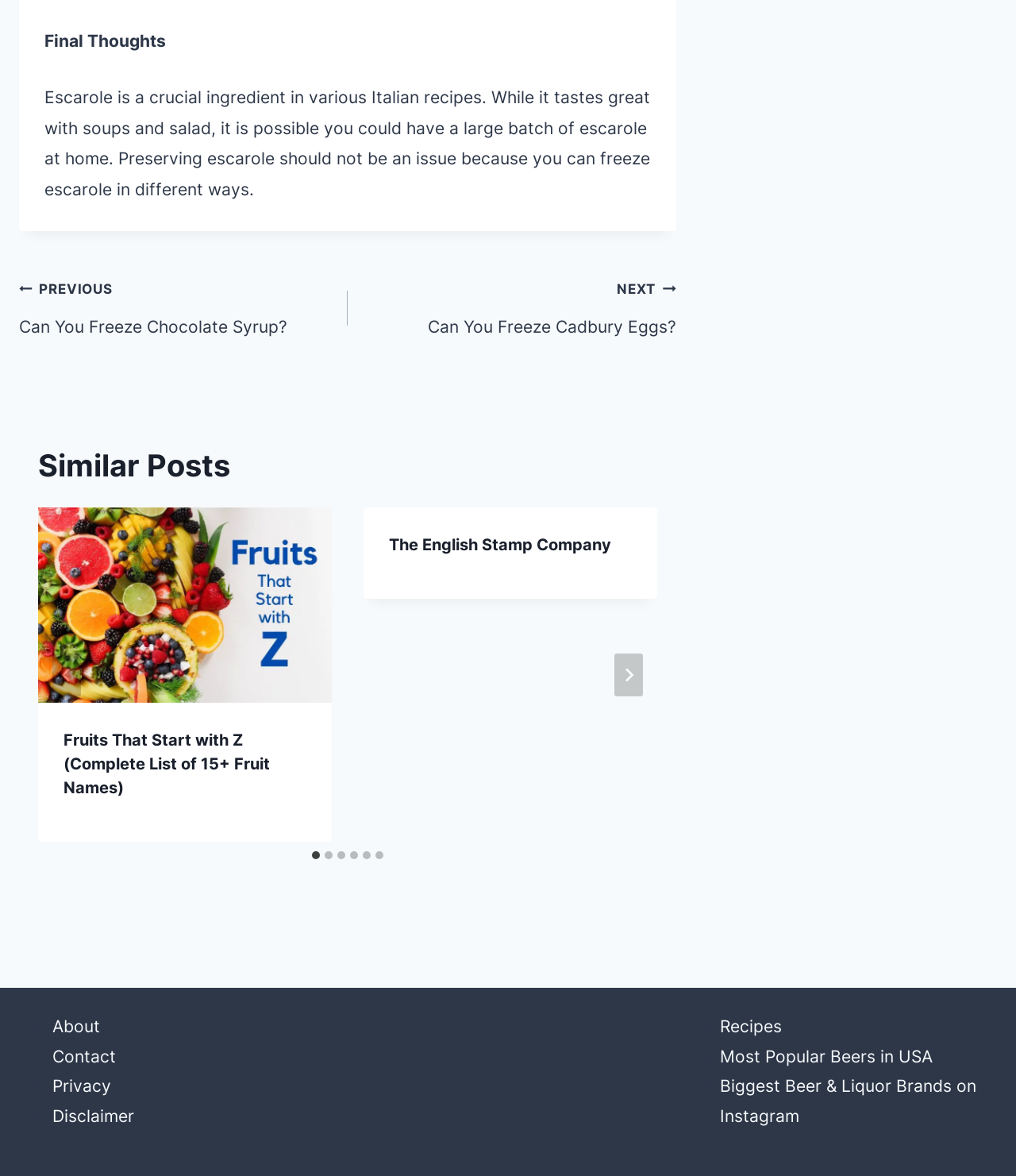What is the previous post about?
Give a detailed and exhaustive answer to the question.

The previous post can be determined by reading the link text 'PREVIOUS Can You Freeze Chocolate Syrup?' in the post navigation section.